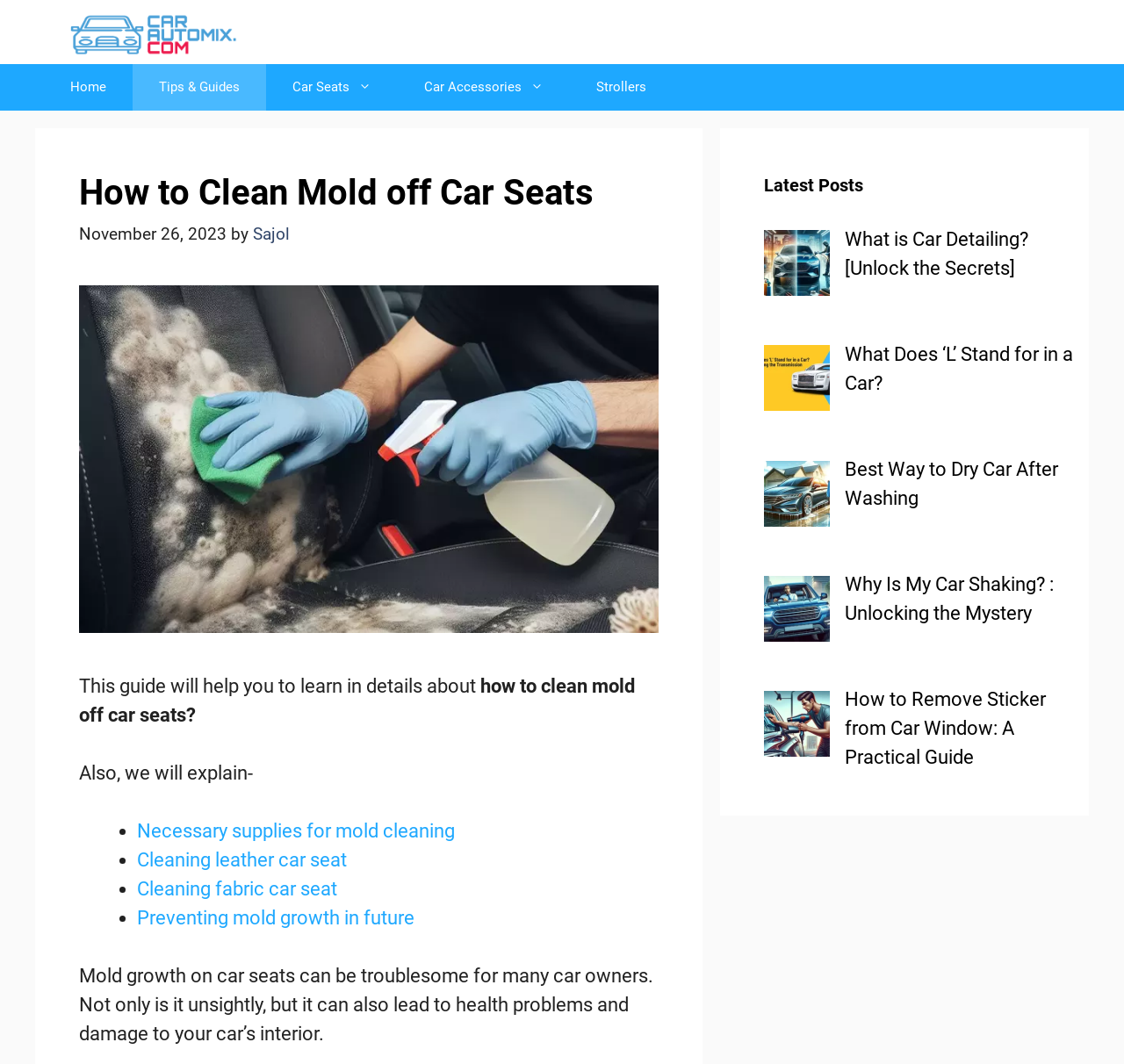Please identify the bounding box coordinates of the element that needs to be clicked to execute the following command: "Go to 'Commercial Real Estate'". Provide the bounding box using four float numbers between 0 and 1, formatted as [left, top, right, bottom].

None